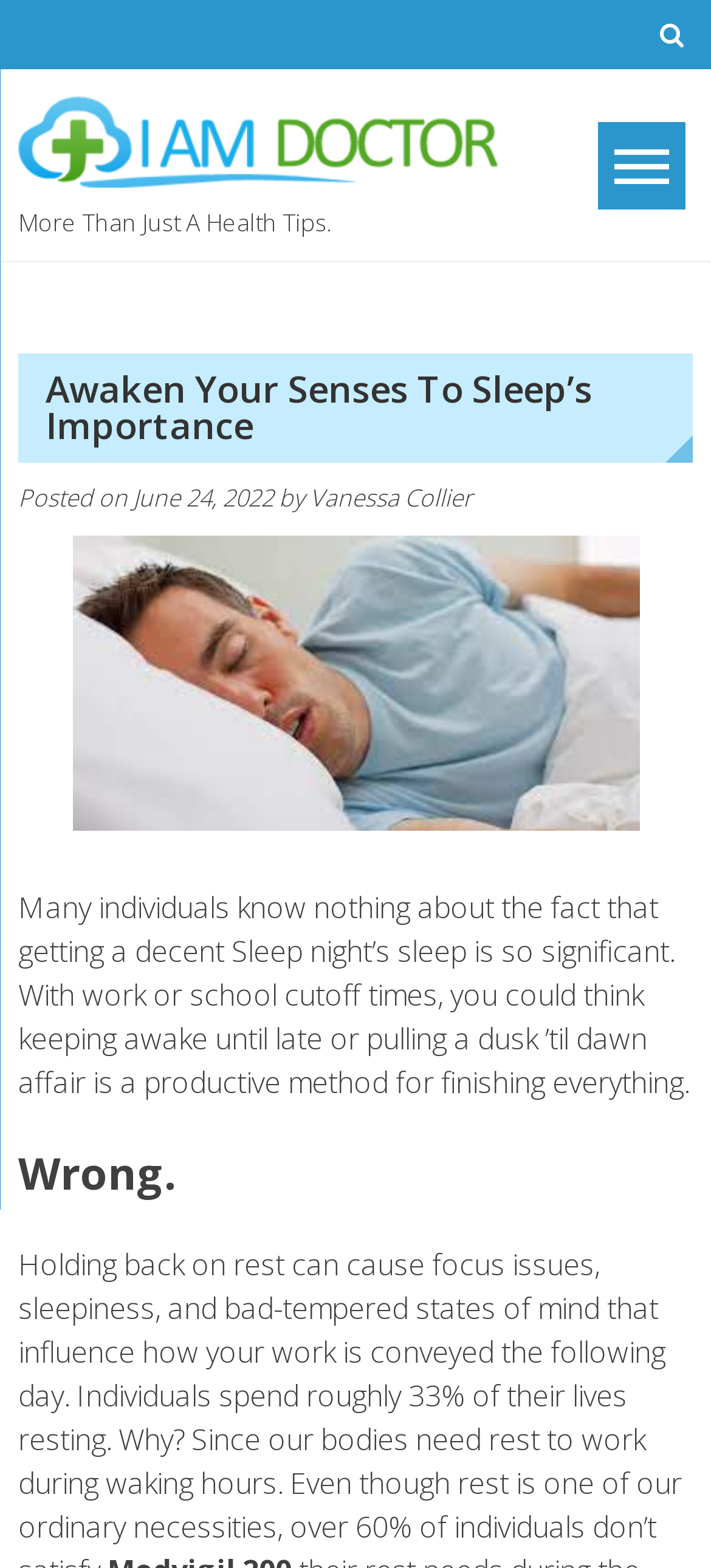Identify the bounding box of the HTML element described as: "privacy policy".

None